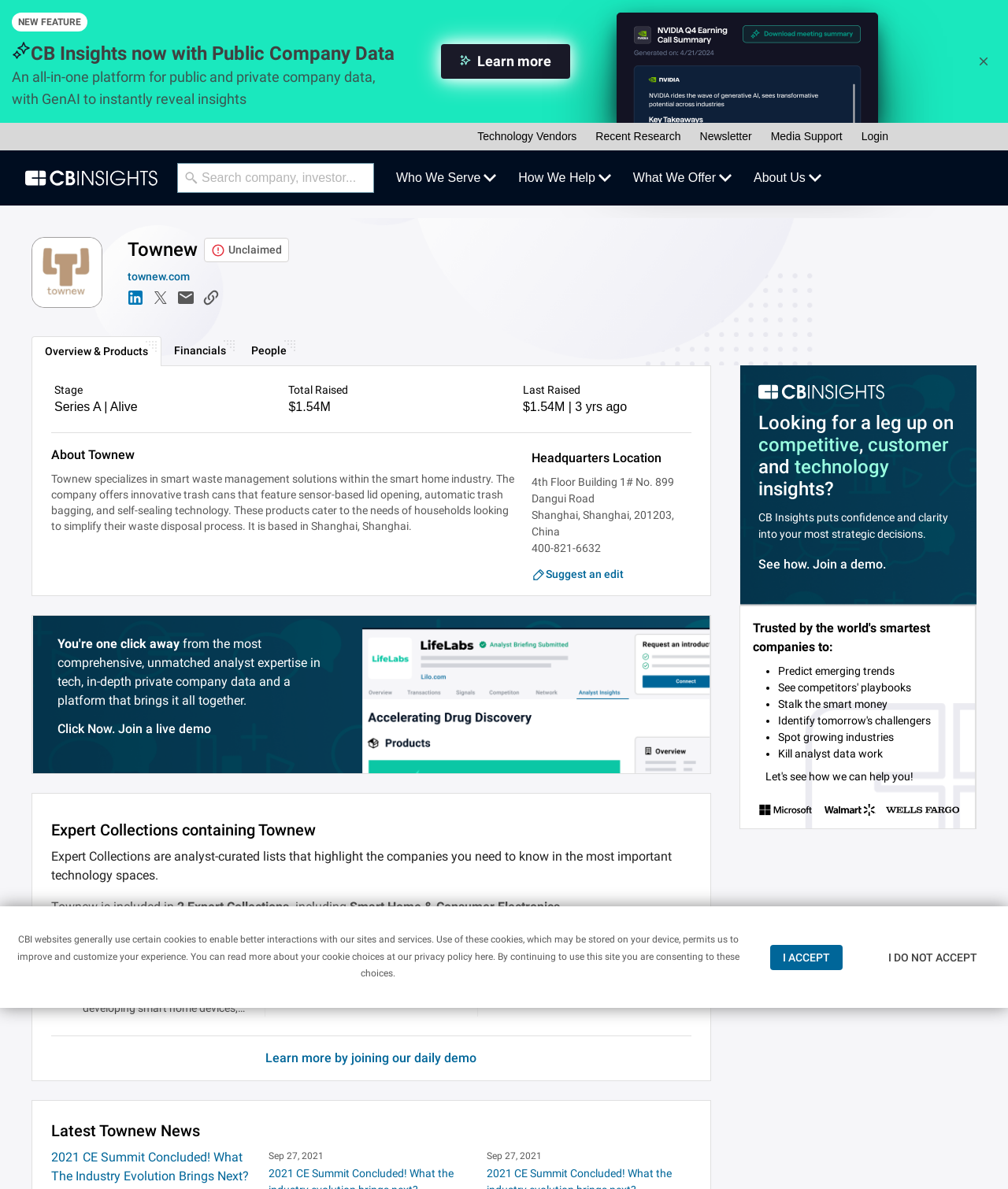Articulate a detailed summary of the webpage's content and design.

The webpage is about Townew, a company that specializes in smart waste management solutions within the smart home industry. At the top of the page, there is a heading with a star icon and the text "CB Insights now with Public Company Data". Below this, there is a brief description of the platform, which is an all-in-one platform for public and private company data with GenAI to instantly reveal insights. 

To the right of this description, there is a "Learn more" link with a stars icon. Further to the right, there is a background image that takes up a significant portion of the page. 

Below the heading, there are several links, including "Technology Vendors", "Recent Research", "Newsletter", "Media Support", and "Login". On the left side of the page, there is a logo link with the text "CB Insights". 

In the middle of the page, there is a search bar with a placeholder text "Search company, investor...". Below the search bar, there are four sections with headings "Who We Serve", "How We Help", "What We Offer", and "About Us", each accompanied by an image. 

On the right side of the page, there is a section with the company's information, including its logo, name, and a brief description. Below this, there are links to share the company's information on LinkedIn, Twitter, and via email. 

Further down the page, there is a navigation section with tabs for "Overview & Products", "Financials", and "People". Below this, there are several sections with information about the company, including its stage, total raised, last raised, and headquarters location. 

The page also includes a section about the company's products, which are innovative trash cans with sensor-based lid opening, automatic trash bagging, and self-sealing technology. 

At the bottom of the page, there are sections with information about expert collections containing Townew, including Smart Home & Consumer Electronics and Home Goods & Furniture.